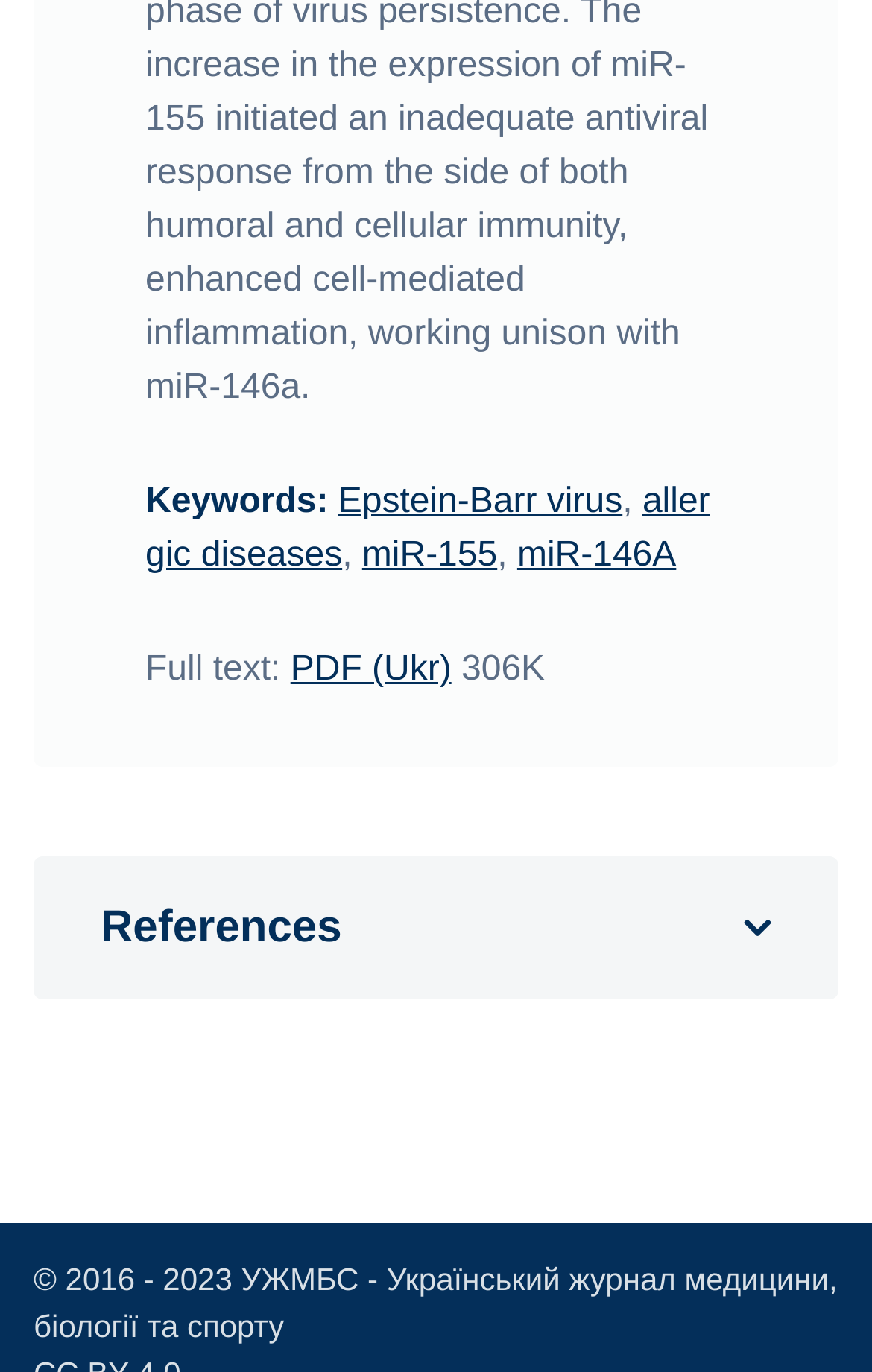How many links are there in the keywords section?
Respond to the question with a single word or phrase according to the image.

4